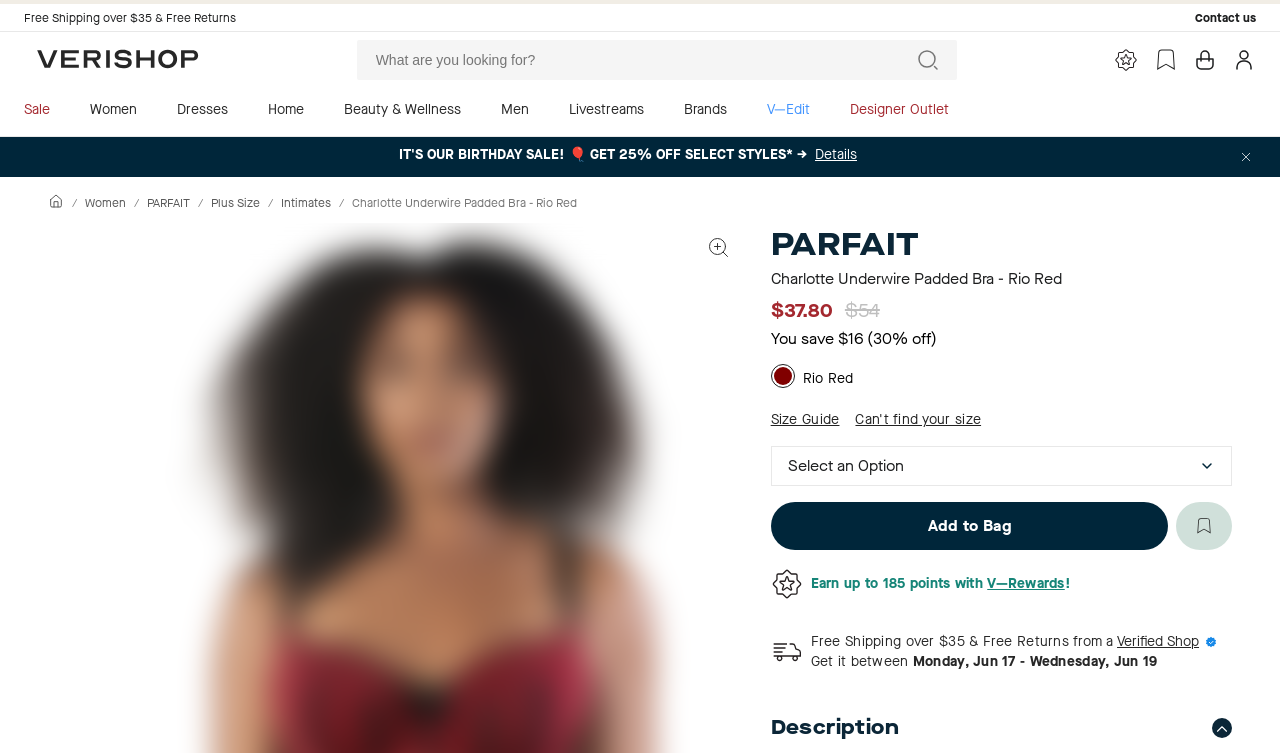Determine the bounding box coordinates of the UI element described by: "Select an Option".

[0.602, 0.592, 0.962, 0.645]